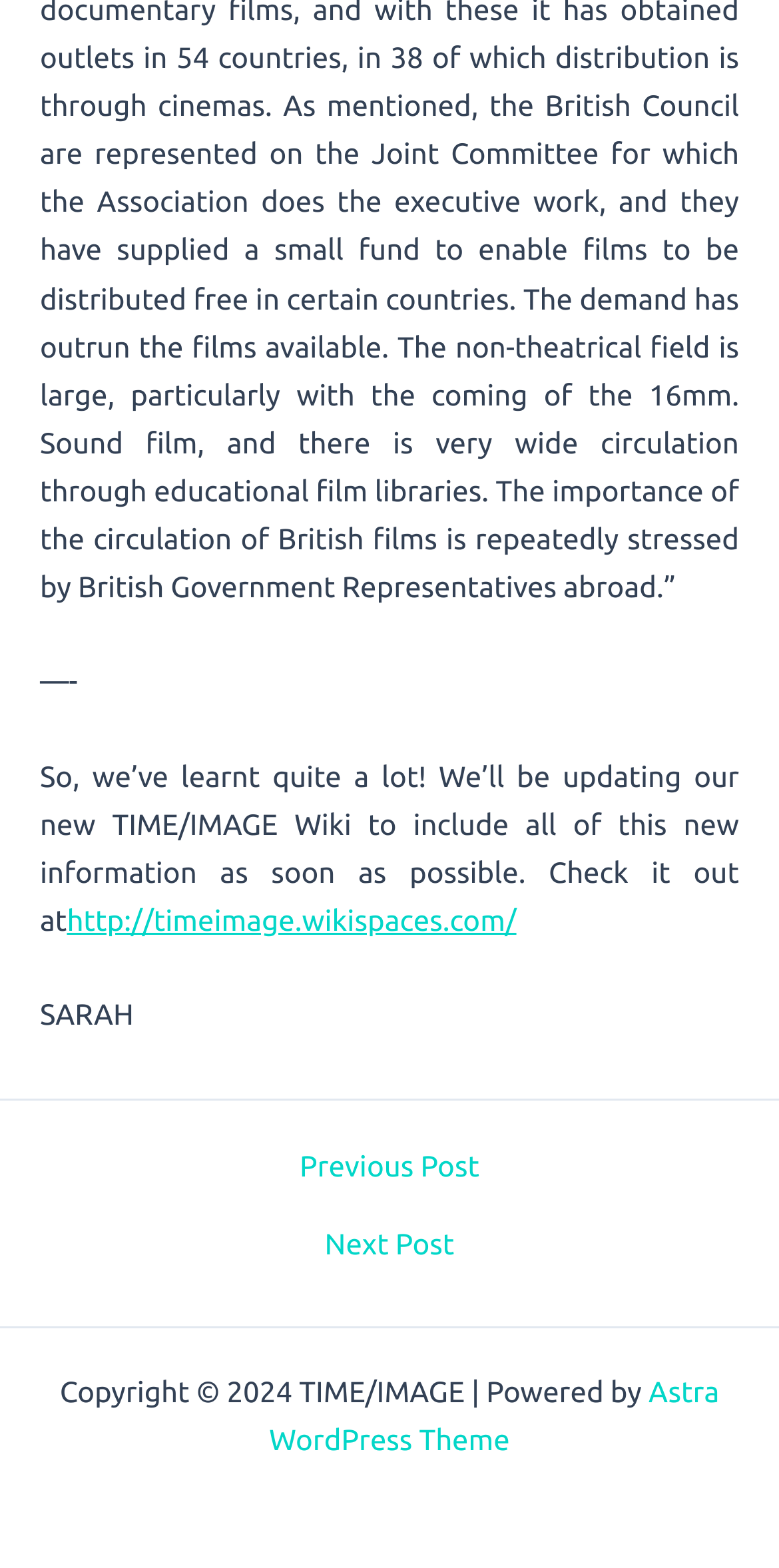What is the year of copyright?
Based on the visual, give a brief answer using one word or a short phrase.

2024